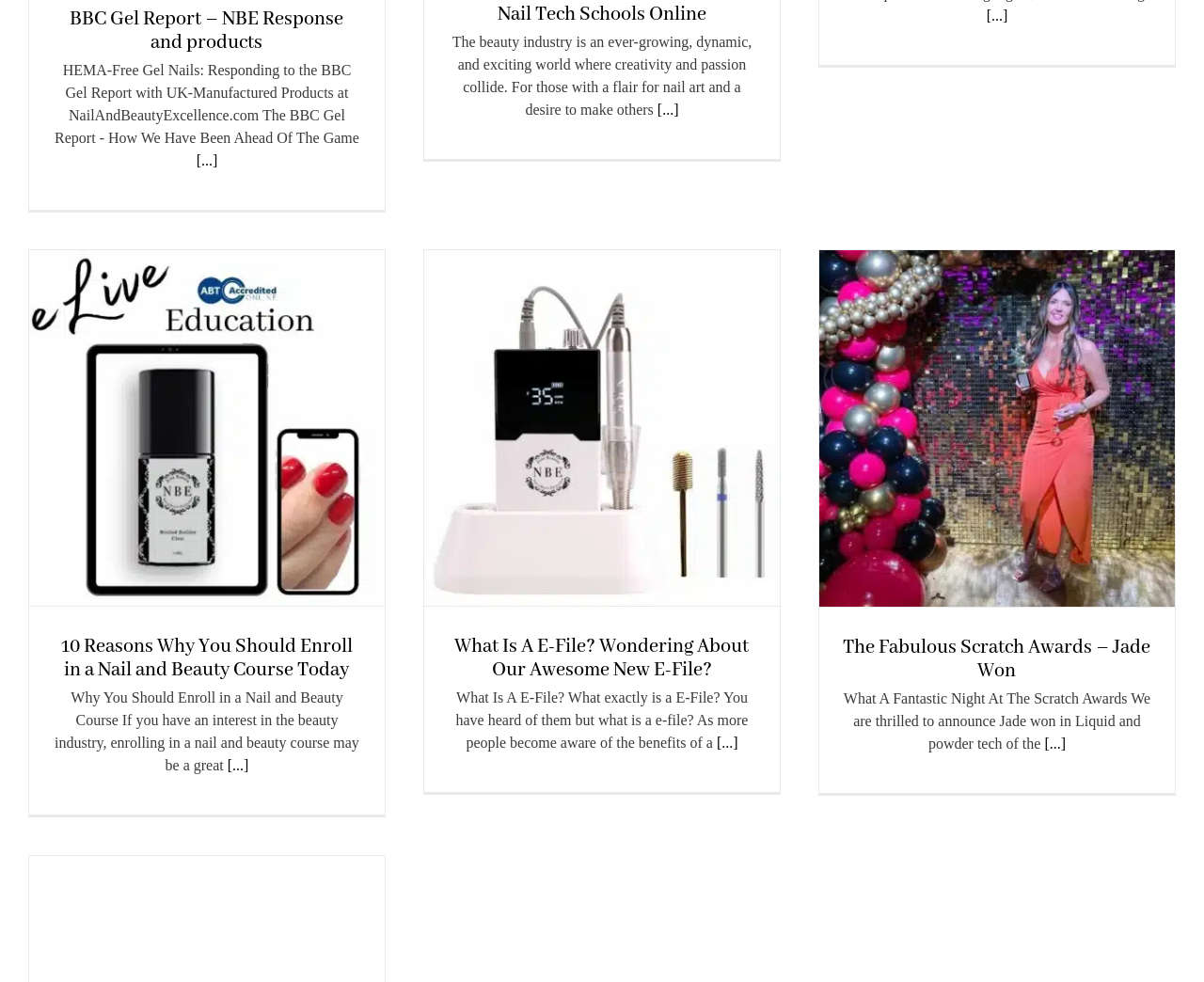Please specify the bounding box coordinates of the clickable region necessary for completing the following instruction: "Click the link to learn about HEMA-Free Gel Nails". The coordinates must consist of four float numbers between 0 and 1, i.e., [left, top, right, bottom].

[0.163, 0.155, 0.181, 0.172]